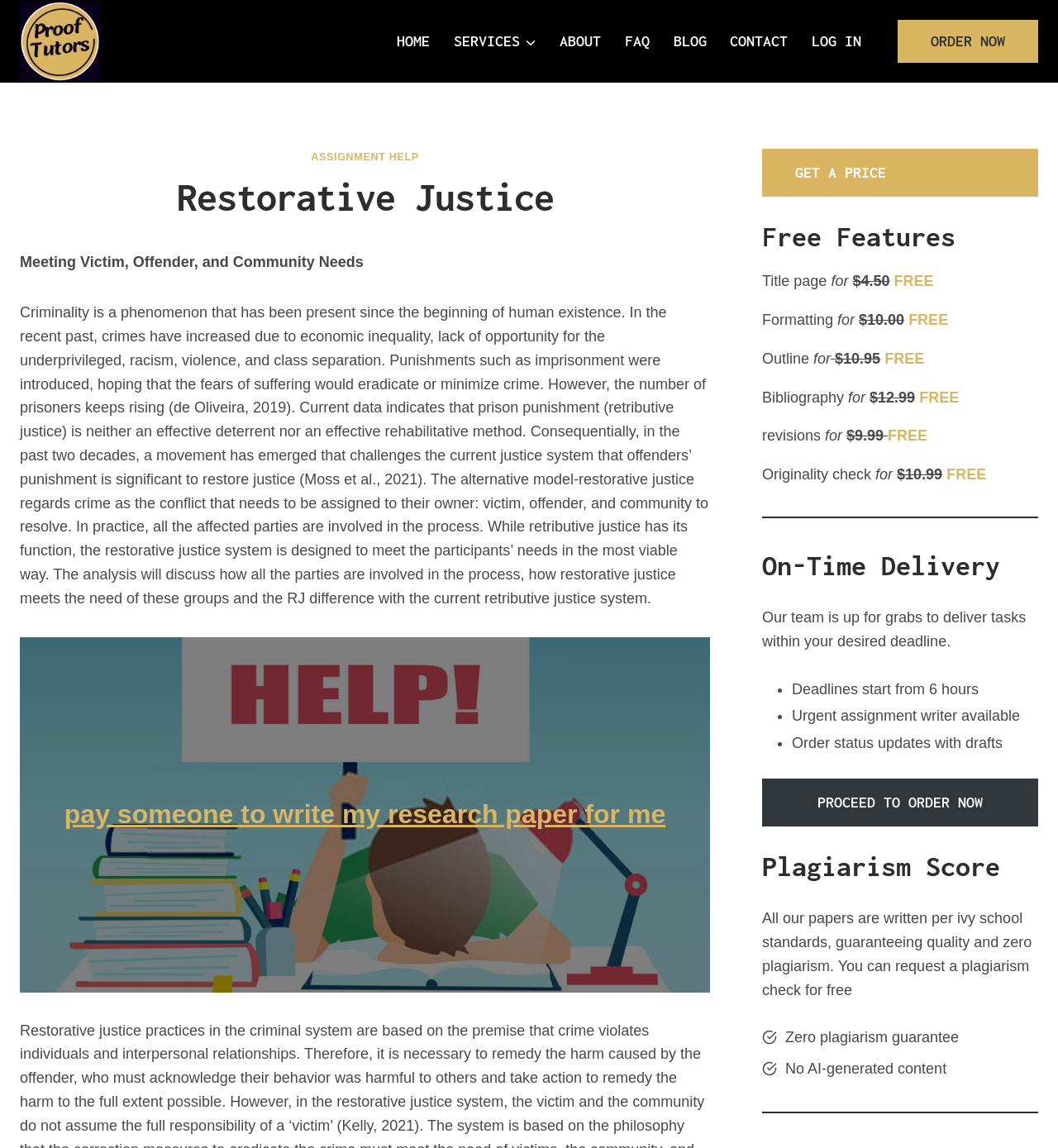Provide the bounding box coordinates of the HTML element described by the text: "Proceed to order now".

[0.72, 0.678, 0.981, 0.72]